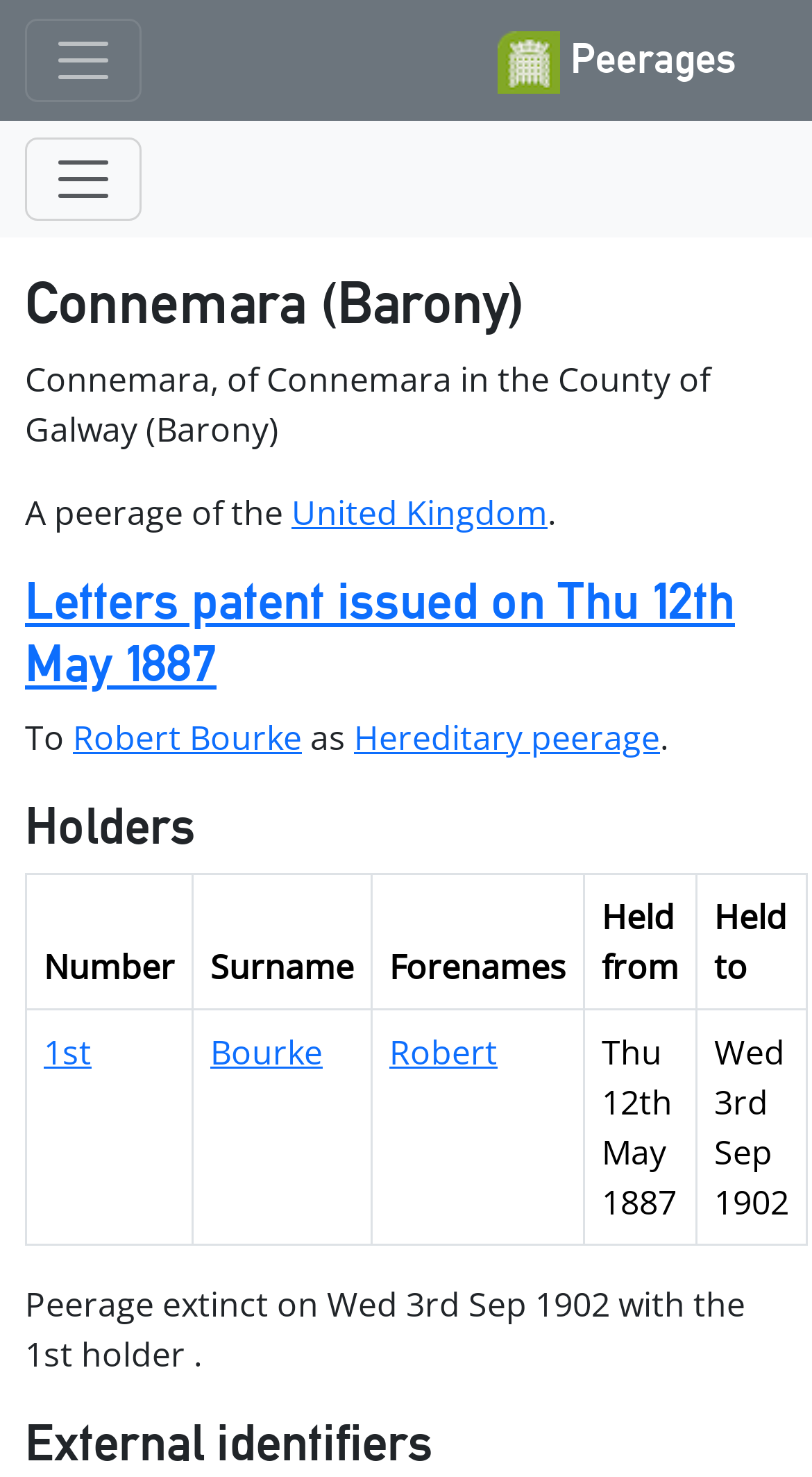Please determine the bounding box coordinates of the section I need to click to accomplish this instruction: "Learn about the United Kingdom".

[0.359, 0.332, 0.674, 0.363]